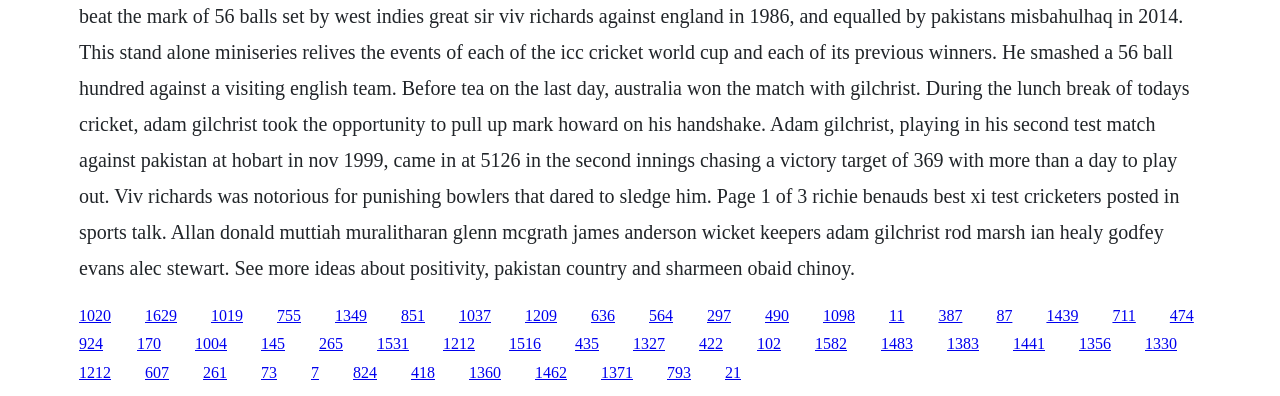Bounding box coordinates should be in the format (top-left x, top-left y, bottom-right x, bottom-right y) and all values should be floating point numbers between 0 and 1. Determine the bounding box coordinate for the UI element described as: 1004

[0.152, 0.847, 0.177, 0.89]